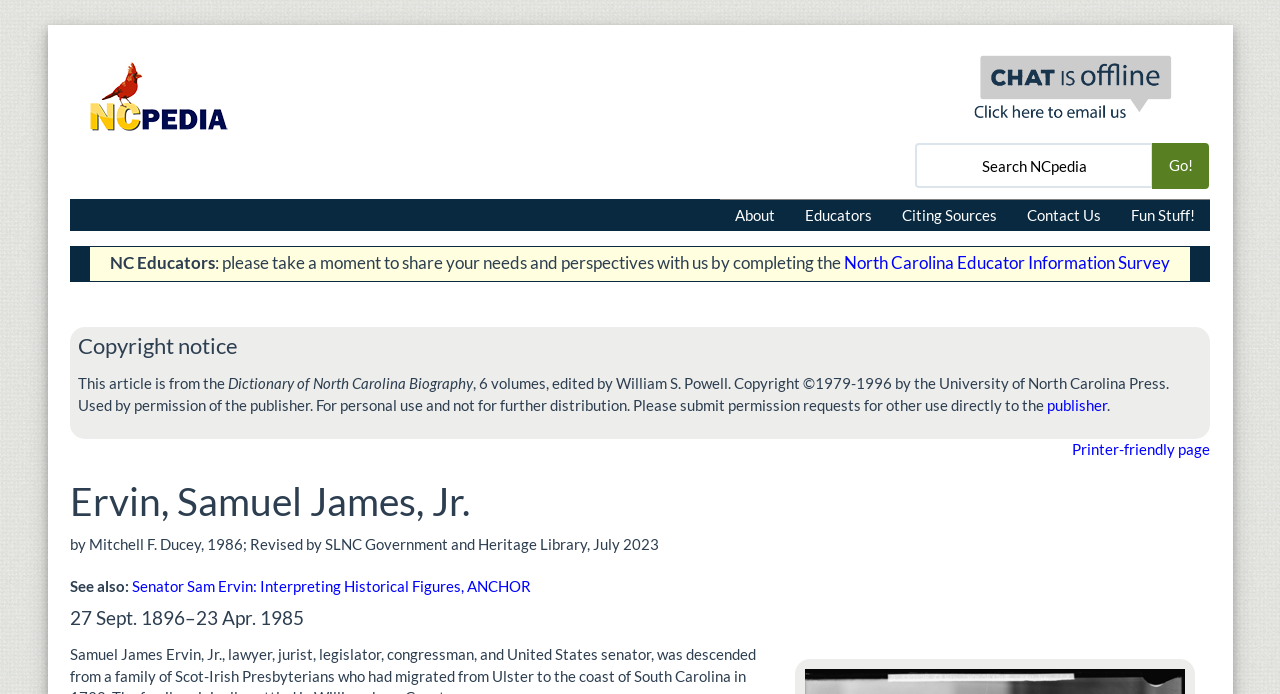What is the publisher of the 'Dictionary of North Carolina Biography'?
Based on the screenshot, respond with a single word or phrase.

University of North Carolina Press